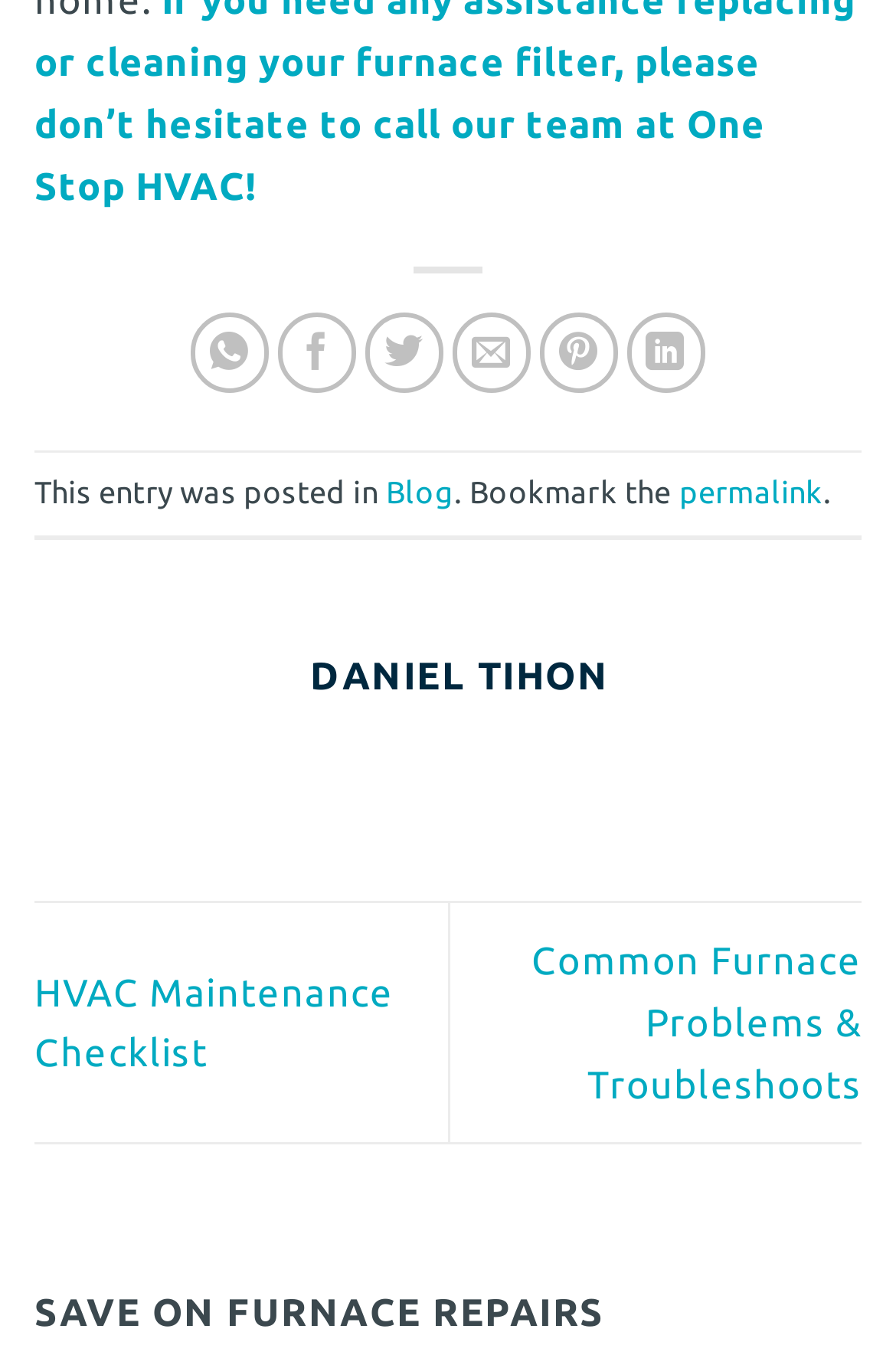Please predict the bounding box coordinates of the element's region where a click is necessary to complete the following instruction: "Share on WhatsApp". The coordinates should be represented by four float numbers between 0 and 1, i.e., [left, top, right, bottom].

[0.212, 0.229, 0.301, 0.287]